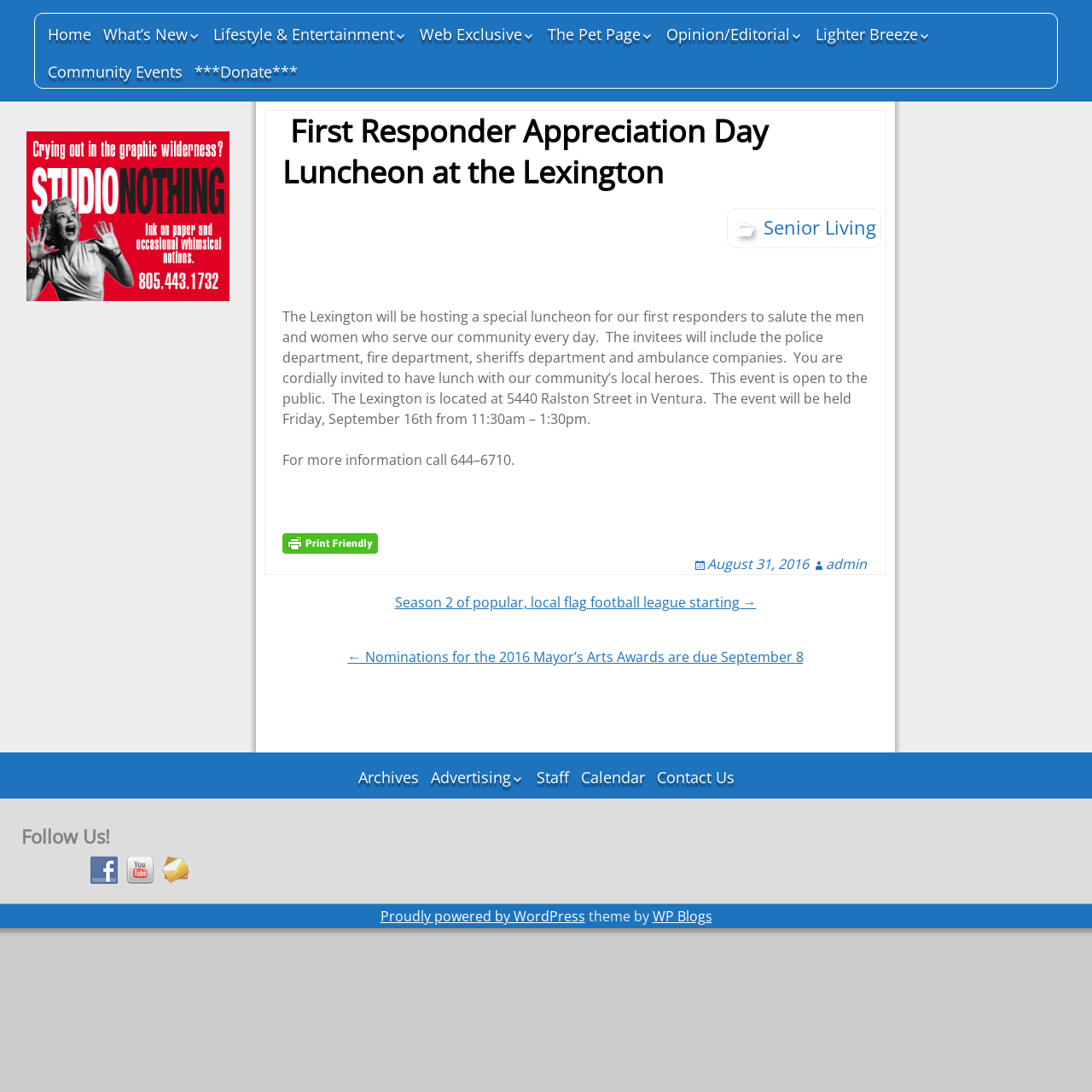Please find the bounding box for the UI component described as follows: "Recreation and Outdoors".

[0.381, 0.048, 0.538, 0.084]